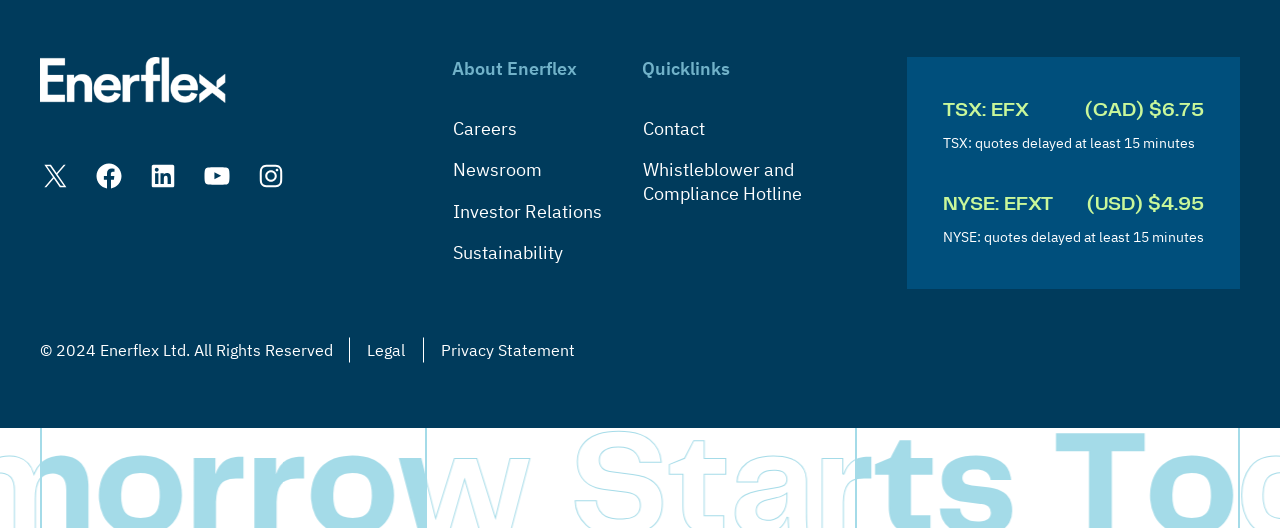What is the current stock price in CAD?
Based on the image, answer the question with a single word or brief phrase.

$6.75